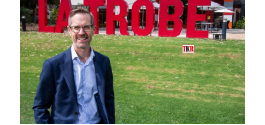What is surrounding the sign?
Please ensure your answer to the question is detailed and covers all necessary aspects.

The image features lush green grass surrounding the sign, which adds a refreshing touch to the scene and provides a natural backdrop to the university setting.